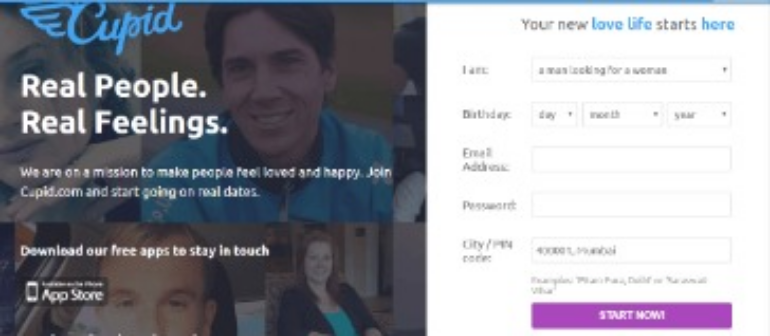Generate an elaborate caption that includes all aspects of the image.

The image showcases a dating website interface from Cupid.com, emphasizing a welcoming and friendly atmosphere aimed at individuals seeking genuine connections. Prominently displayed is the tagline "Real People. Real Feelings." reinforcing the platform's mission to foster real relationships. 

The interface features fields for users to enter personal information such as their gender preferences, birthday, email address, password, and city or postal code, alongside a clear call to action button labeled "START NOW!" There are visuals of smiling individuals, highlighting a sense of community and connection, which invites potential users to engage and embark on their journey towards finding love.